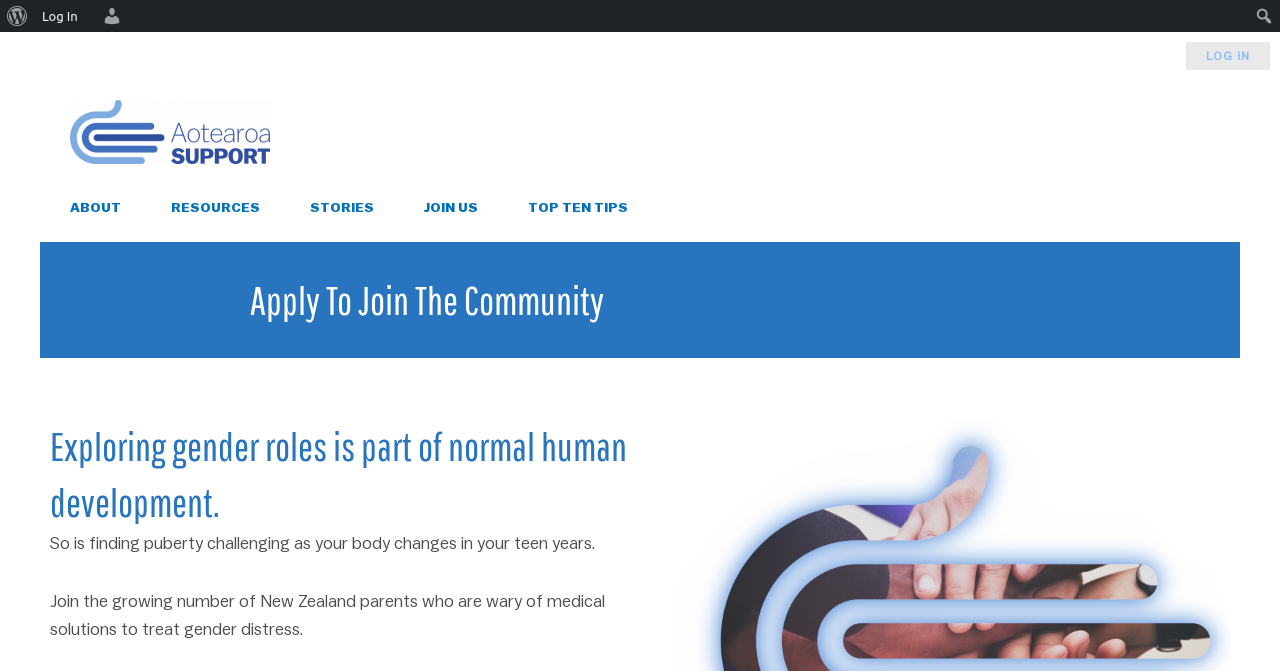Please specify the bounding box coordinates in the format (top-left x, top-left y, bottom-right x, bottom-right y), with values ranging from 0 to 1. Identify the bounding box for the UI component described as follows: aria-label="previous post"

None